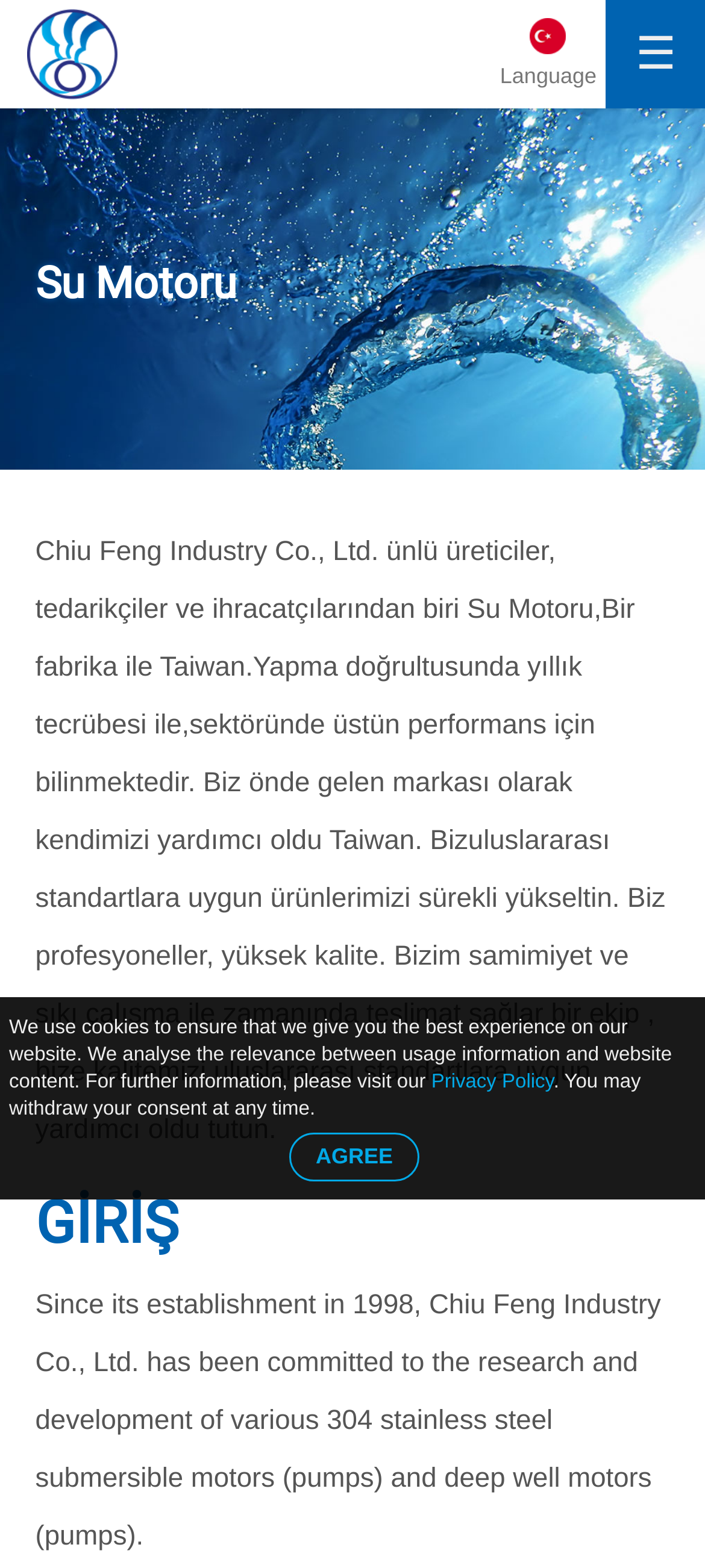Please determine the bounding box coordinates for the element that should be clicked to follow these instructions: "Go to the home page".

[0.0, 0.063, 1.0, 0.123]